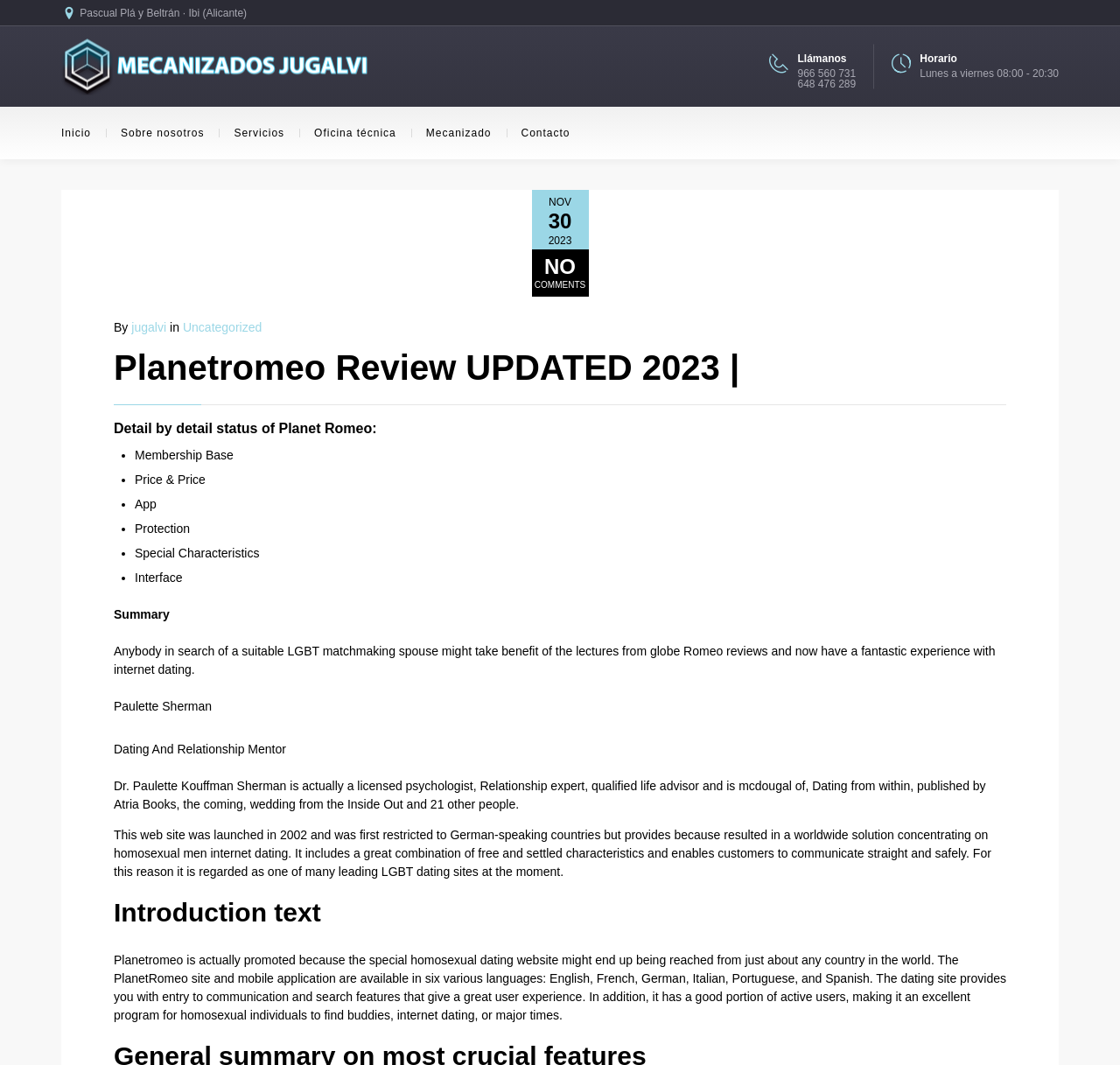Determine the bounding box coordinates of the clickable element to complete this instruction: "Click on 'Create a free website'". Provide the coordinates in the format of four float numbers between 0 and 1, [left, top, right, bottom].

None